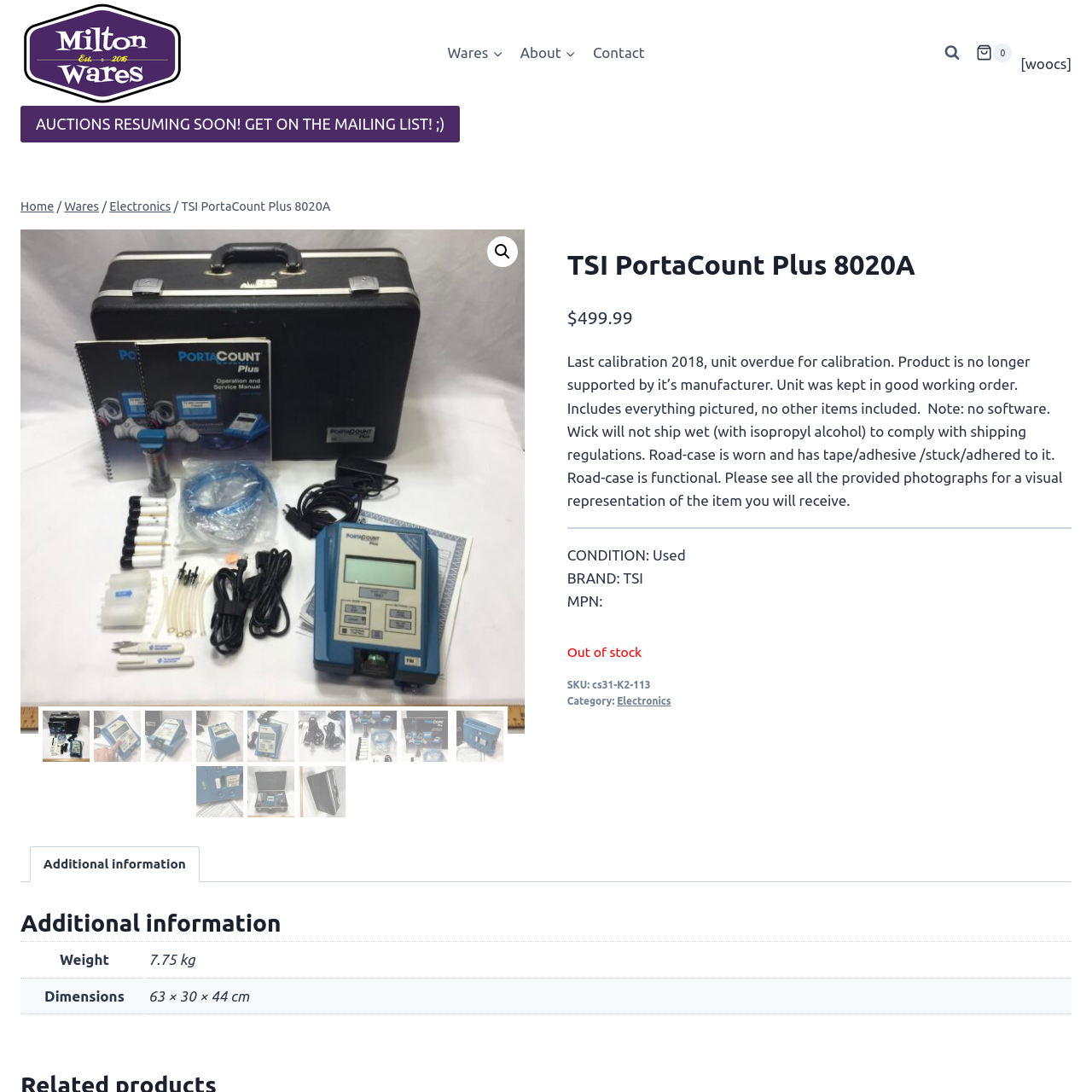Is the device still supported by its manufacturer?
Focus on the red bounded area in the image and respond to the question with a concise word or phrase.

No